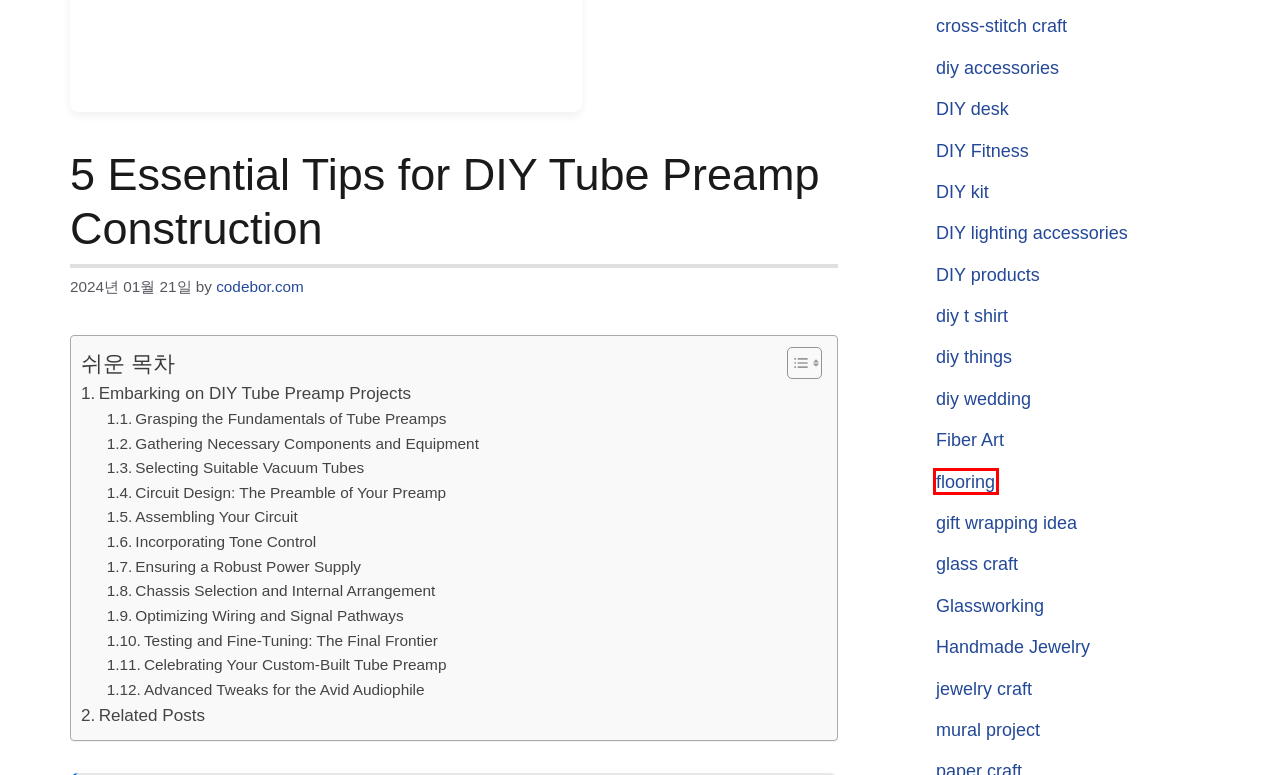Given a webpage screenshot featuring a red rectangle around a UI element, please determine the best description for the new webpage that appears after the element within the bounding box is clicked. The options are:
A. flooring - A hand-made world
B. DIY Fitness - A hand-made world
C. cross-stitch craft - A hand-made world
D. gift wrapping idea - A hand-made world
E. diy t shirt - A hand-made world
F. DIY products - A hand-made world
G. mural project - A hand-made world
H. glass craft - A hand-made world

A